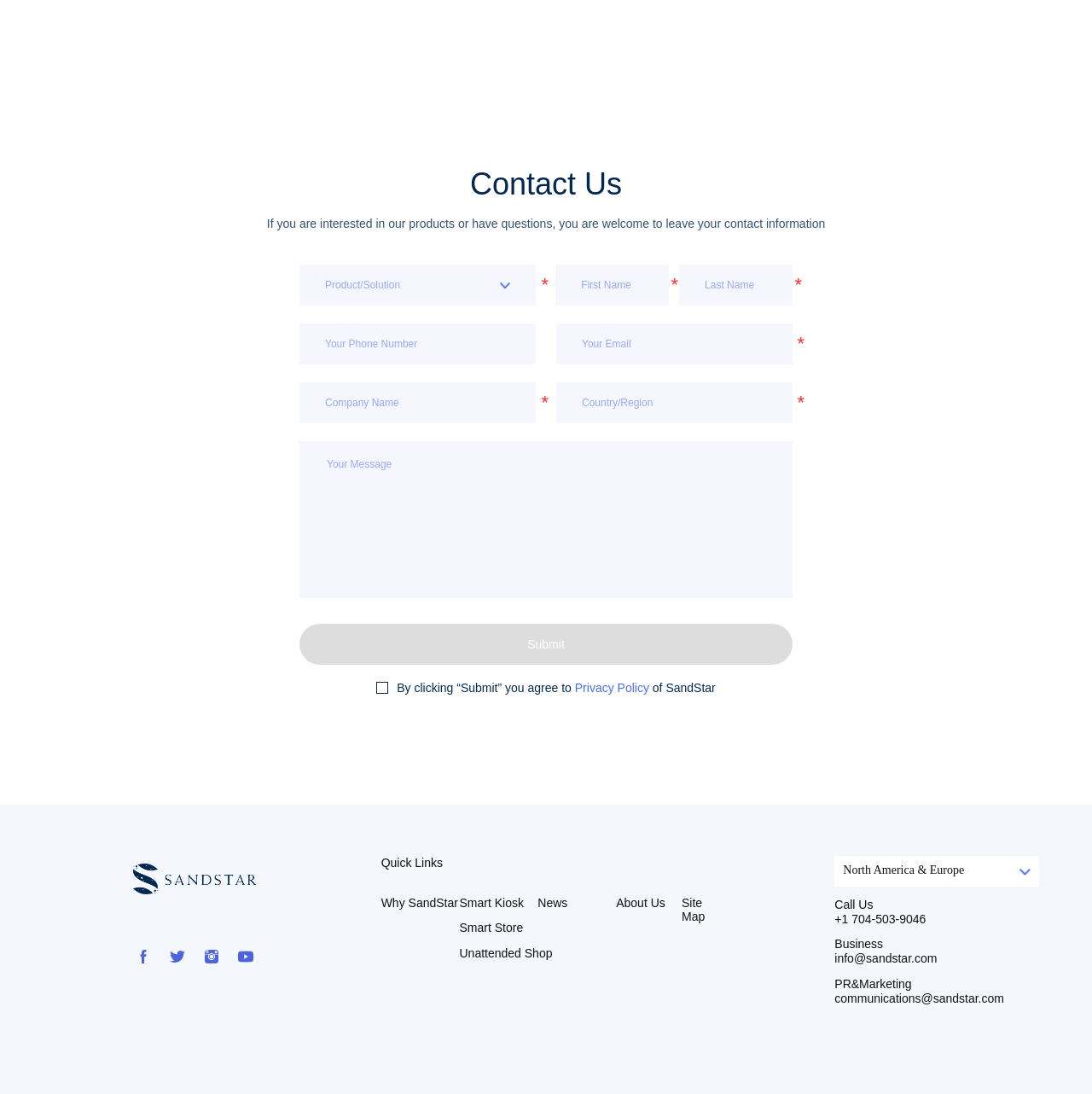Give a one-word or one-phrase response to the question: 
What is the purpose of this webpage?

Contact Us